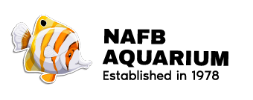Reply to the question with a single word or phrase:
What is written in bold, black lettering?

NAFB AQUARIUM